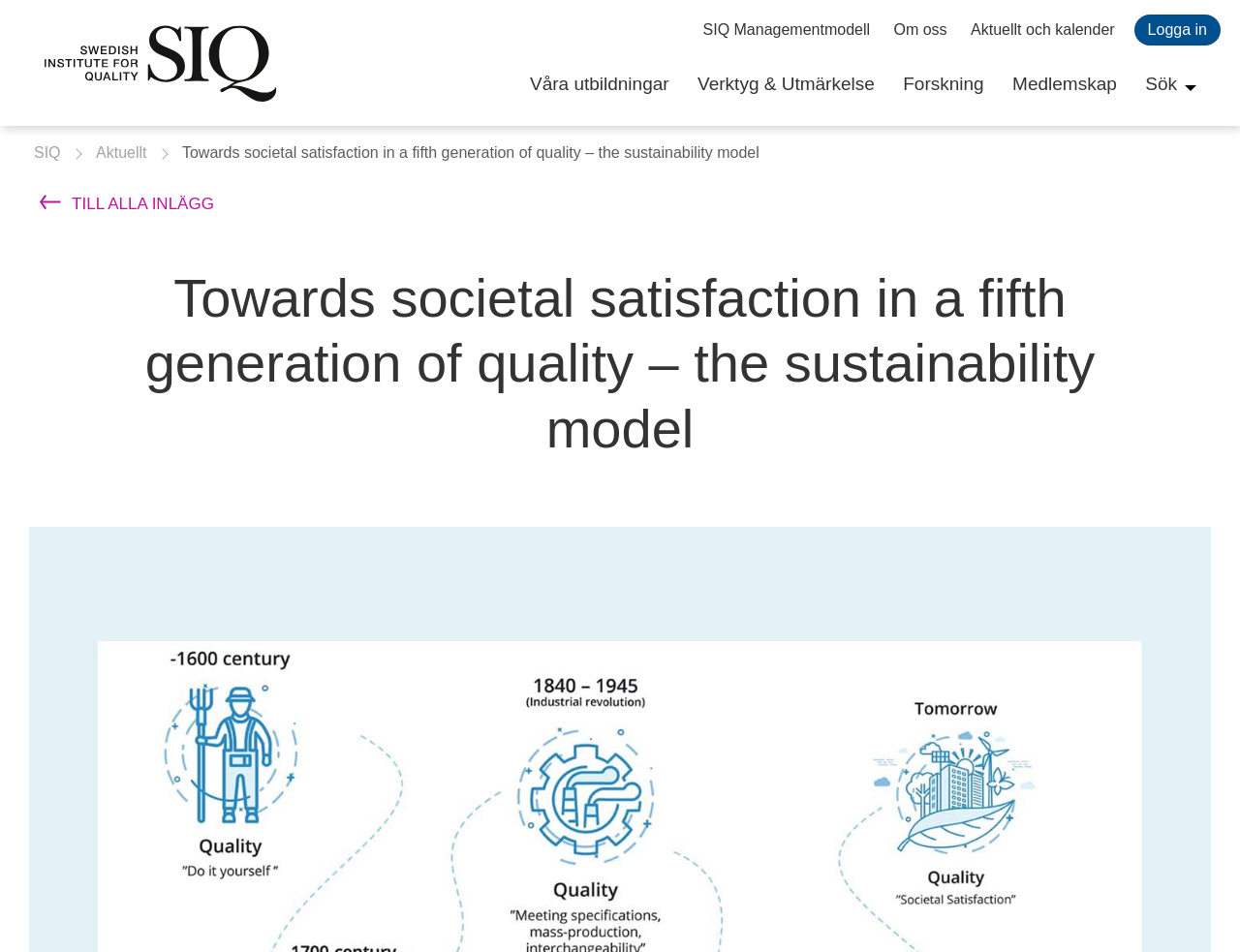Answer the following in one word or a short phrase: 
What is the title of the article on the webpage?

Towards societal satisfaction in a fifth generation of quality – the sustainability model